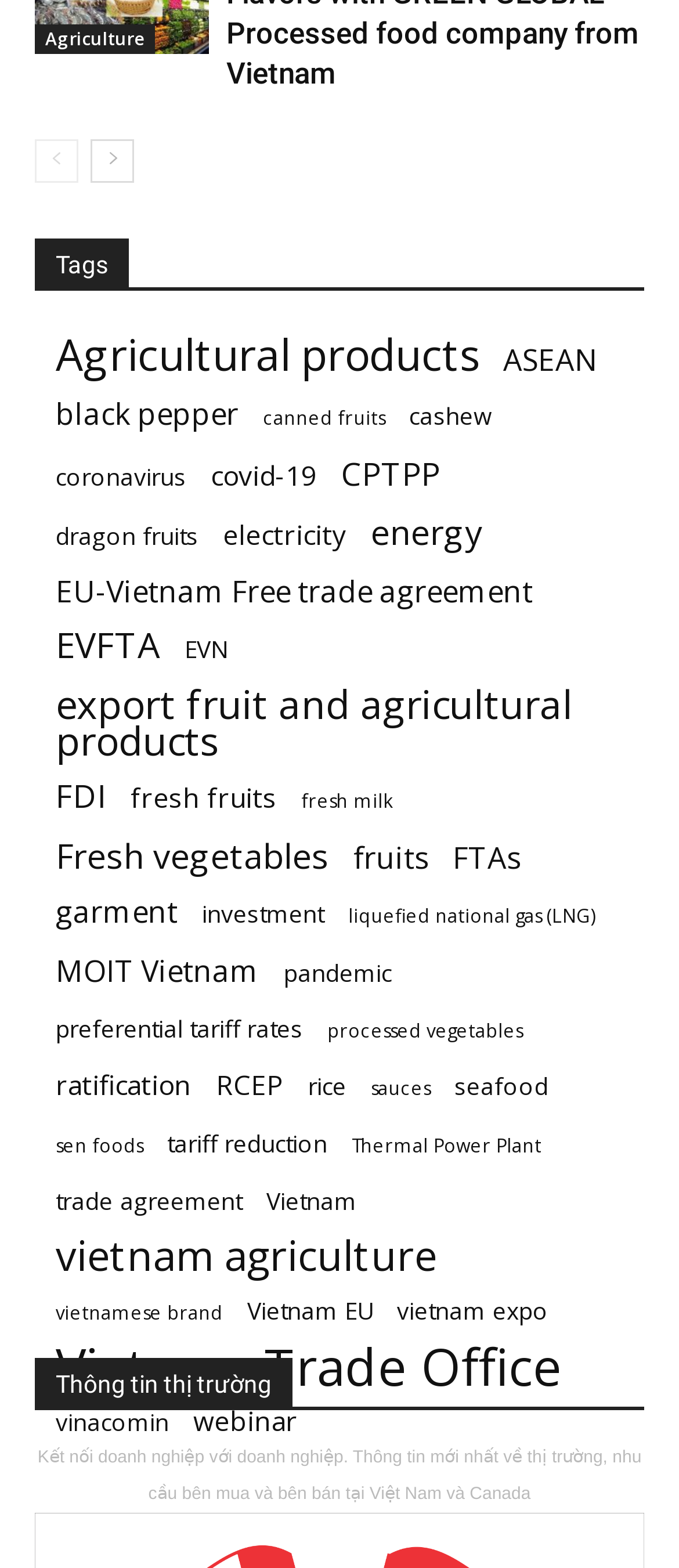Please provide the bounding box coordinates for the element that needs to be clicked to perform the instruction: "Click on 'Agriculture'". The coordinates must consist of four float numbers between 0 and 1, formatted as [left, top, right, bottom].

[0.051, 0.015, 0.228, 0.034]